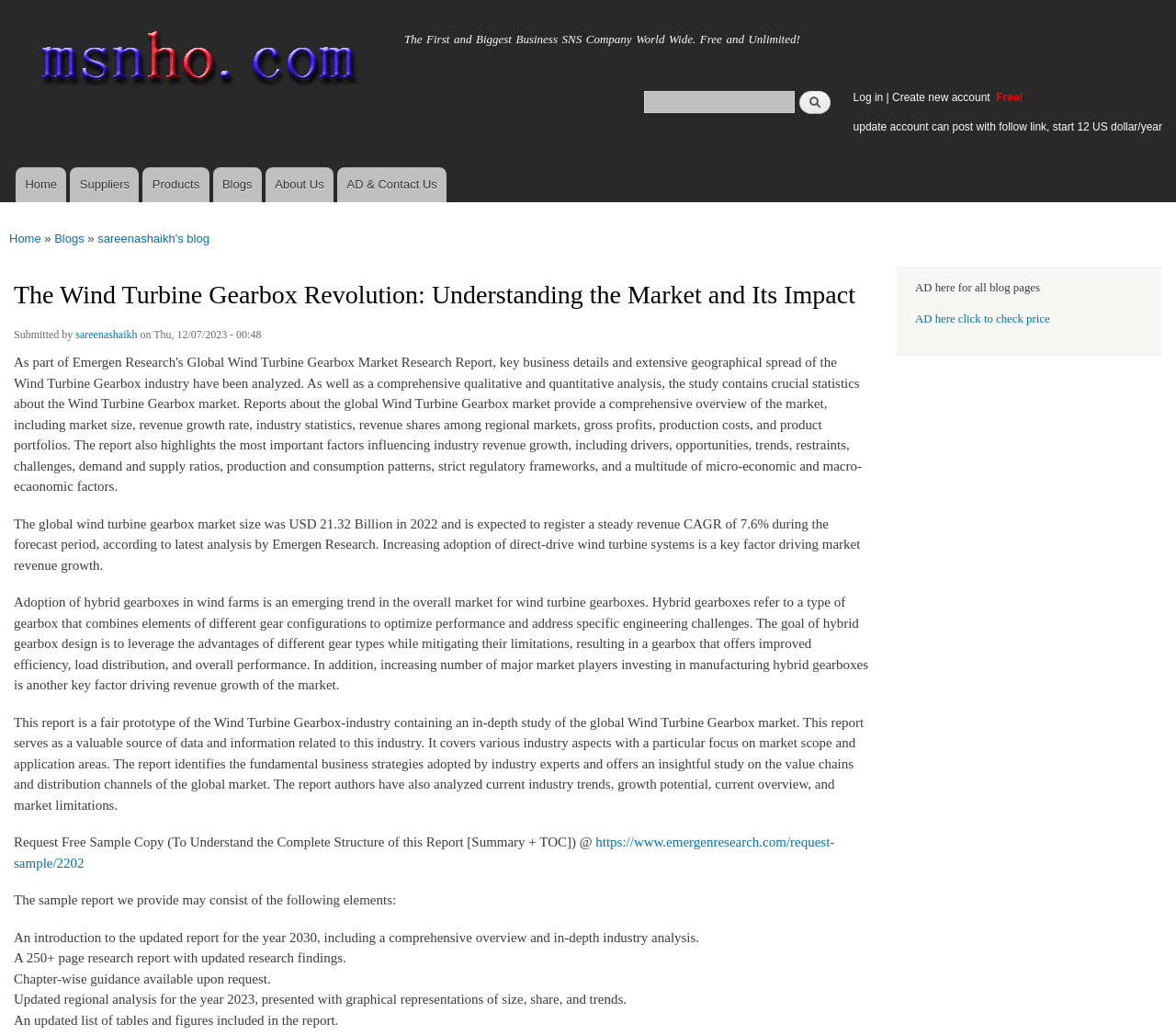Pinpoint the bounding box coordinates of the clickable area necessary to execute the following instruction: "Search for something". The coordinates should be given as four float numbers between 0 and 1, namely [left, top, right, bottom].

[0.547, 0.087, 0.675, 0.109]